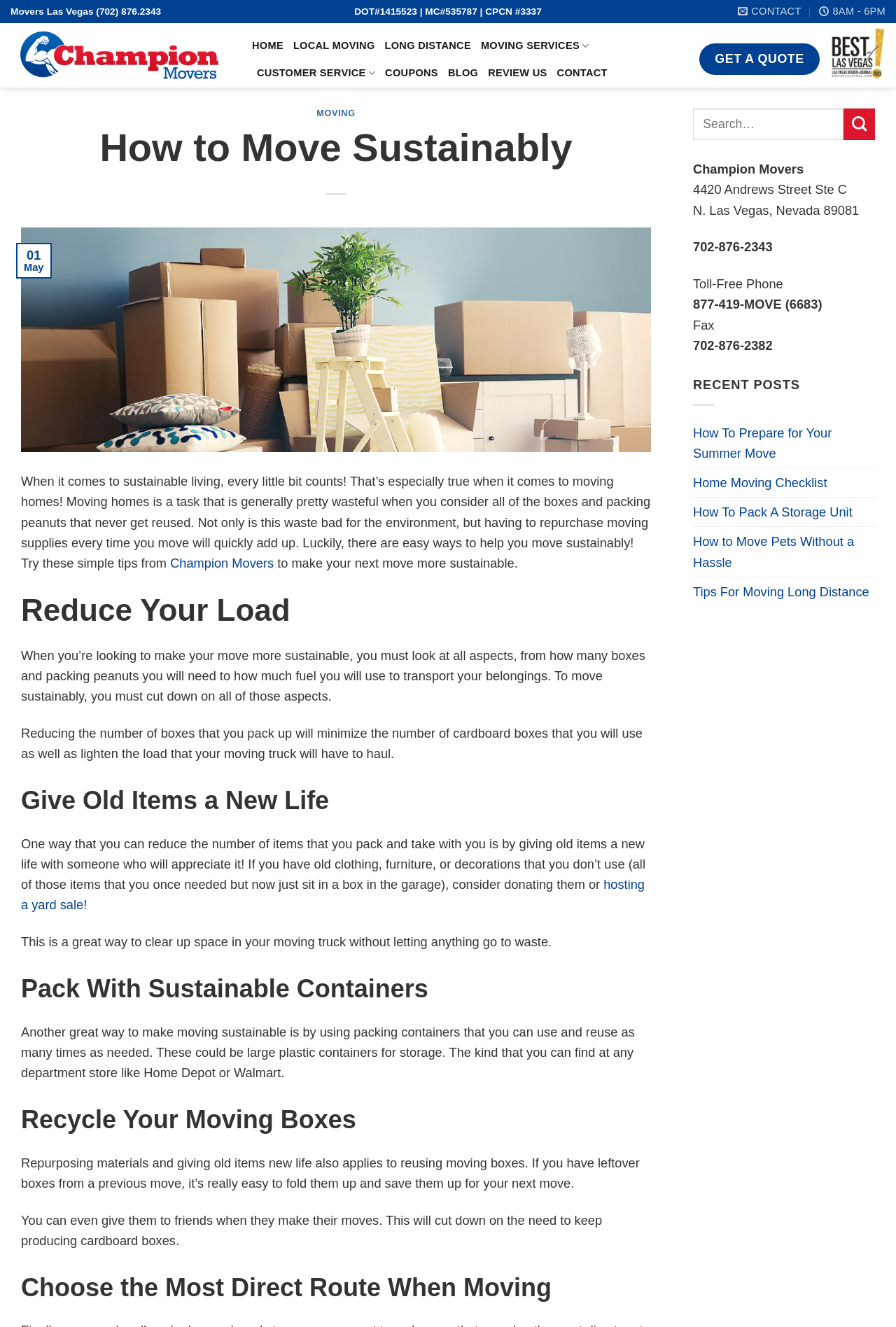Determine the bounding box coordinates of the element that should be clicked to execute the following command: "Click the 'Champion Movers' link".

[0.19, 0.419, 0.306, 0.43]